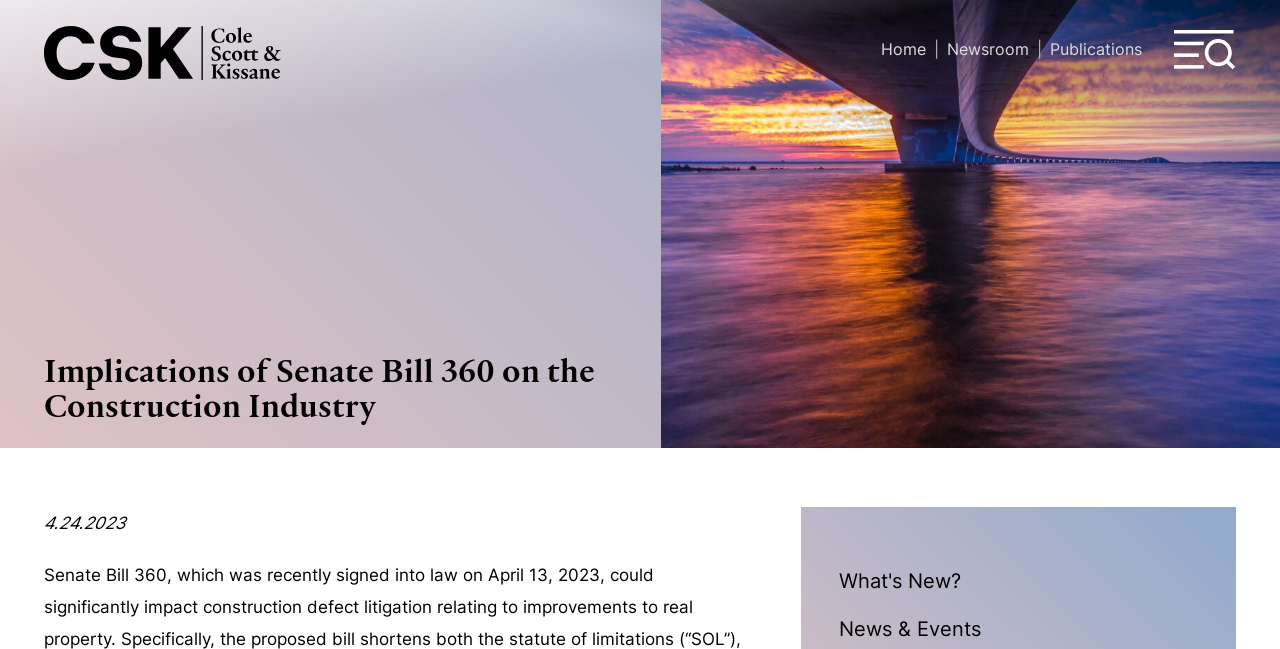How many main menu items are there?
Using the image as a reference, give an elaborate response to the question.

The main menu items can be found on the top-right corner of the webpage. There are four links: 'Home', 'Newsroom', 'Publications', and 'Menu'.